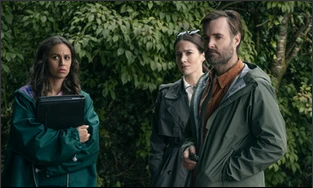Could you please study the image and provide a detailed answer to the question:
What color is the jacket of the second character?

The caption describes the second character, positioned in the center, as dressed in a classic trench coat, suggesting professionalism in the midst of a tense situation, which implies that the jacket is a classic trench coat.